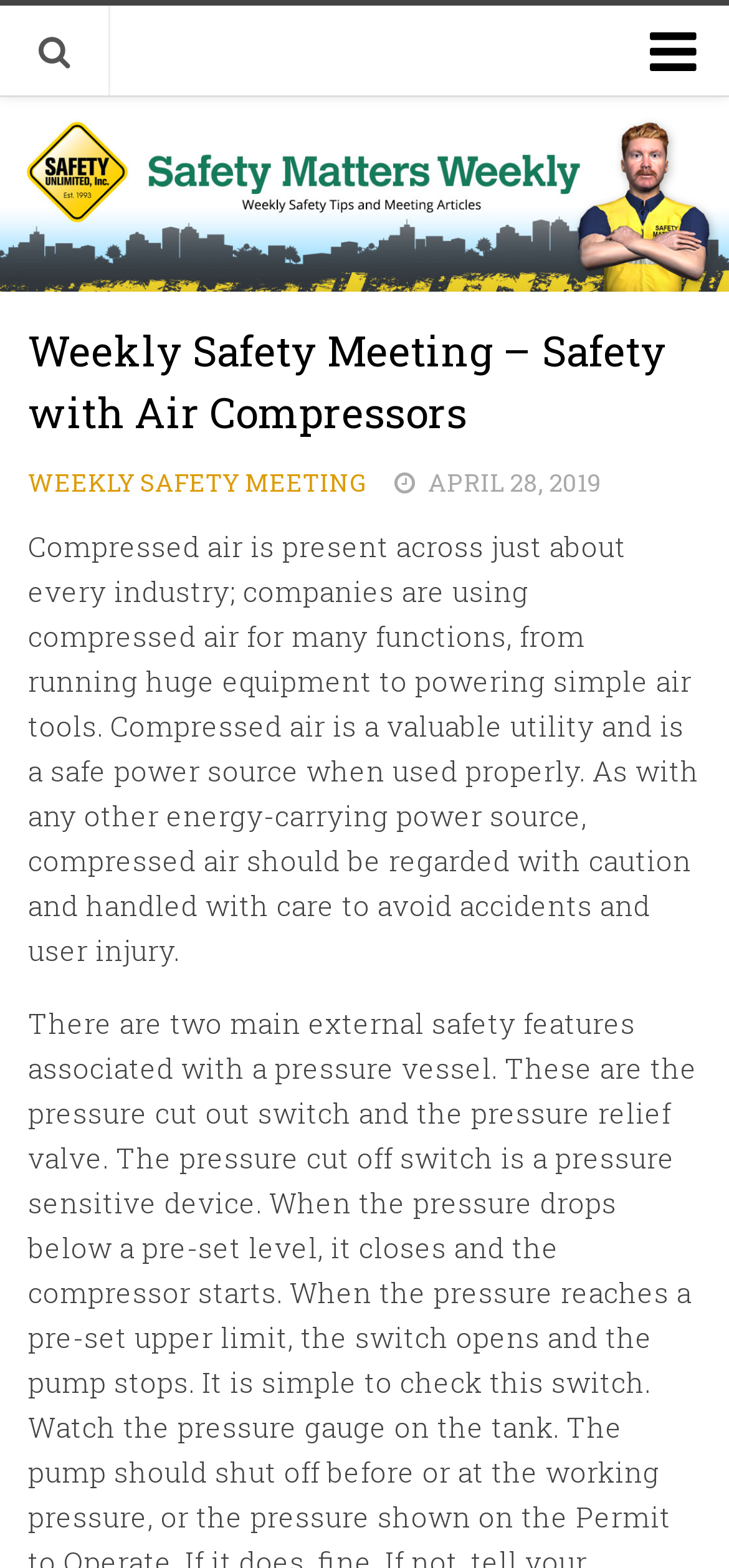Bounding box coordinates must be specified in the format (top-left x, top-left y, bottom-right x, bottom-right y). All values should be floating point numbers between 0 and 1. What are the bounding box coordinates of the UI element described as: alt="Safety Matters Weekly"

[0.0, 0.062, 1.0, 0.187]